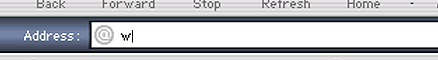Describe every aspect of the image in detail.

The image captures a moment reflecting the glamour and elegance of a high-profile event, likely related to the fashion or jewelry industry. In the context of this gathering, notable figures such as Ivanka Trump and Pascal Mouawad are likely highlighted, emphasizing their prominent roles within the luxury sector. The scene likely showcases stunning outfits and exquisite jewelry, indicative of a gala focused on the advancement of women and their achievements. The Waldorf-Astoria setting adds a touch of opulence, suggesting a celebration of empowerment and recognition for influential women, including leaders from various fields. Overall, the image encapsulates a blend of sophistication, advocacy, and style.